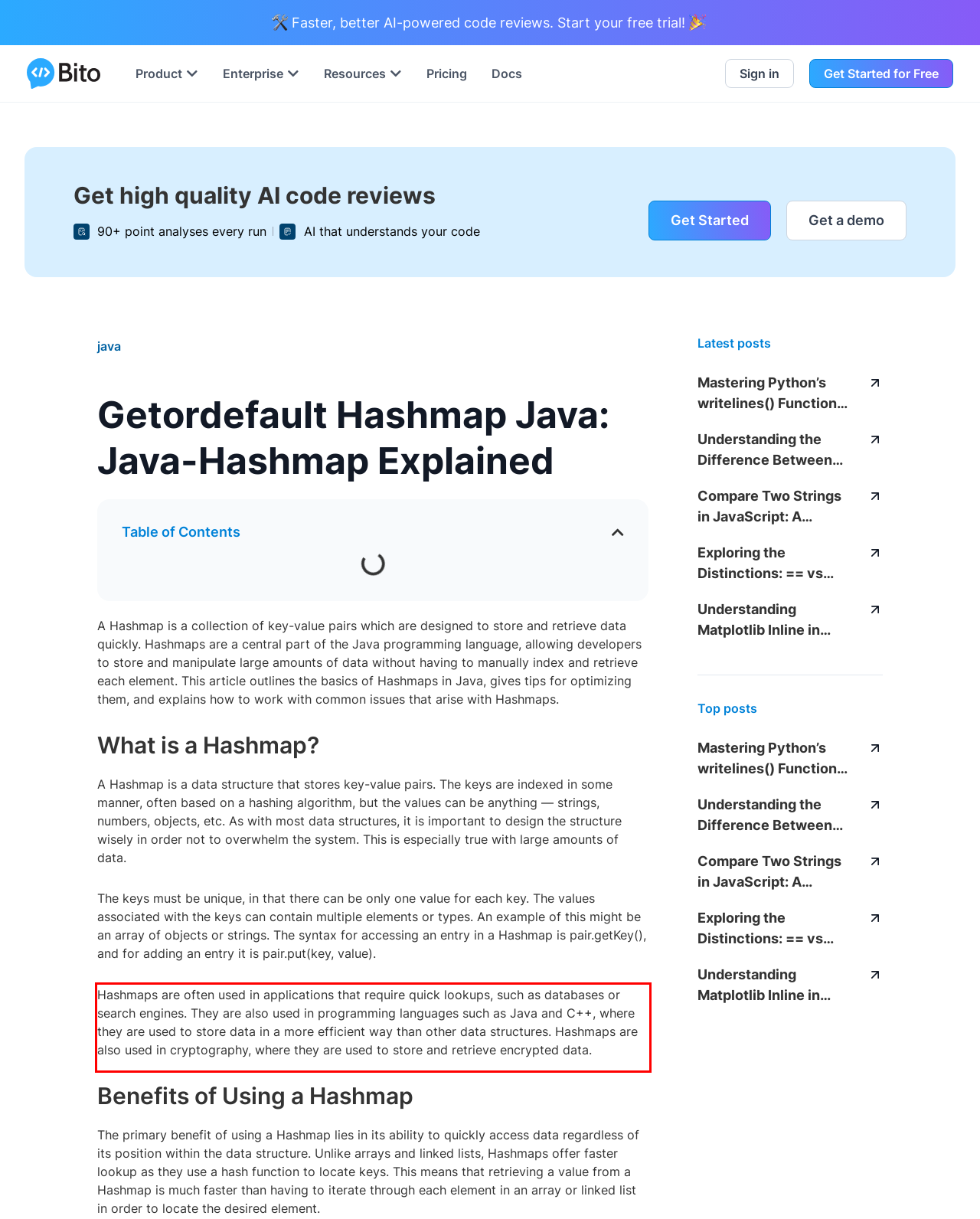Please perform OCR on the UI element surrounded by the red bounding box in the given webpage screenshot and extract its text content.

Hashmaps are often used in applications that require quick lookups, such as databases or search engines. They are also used in programming languages such as Java and C++, where they are used to store data in a more efficient way than other data structures. Hashmaps are also used in cryptography, where they are used to store and retrieve encrypted data.